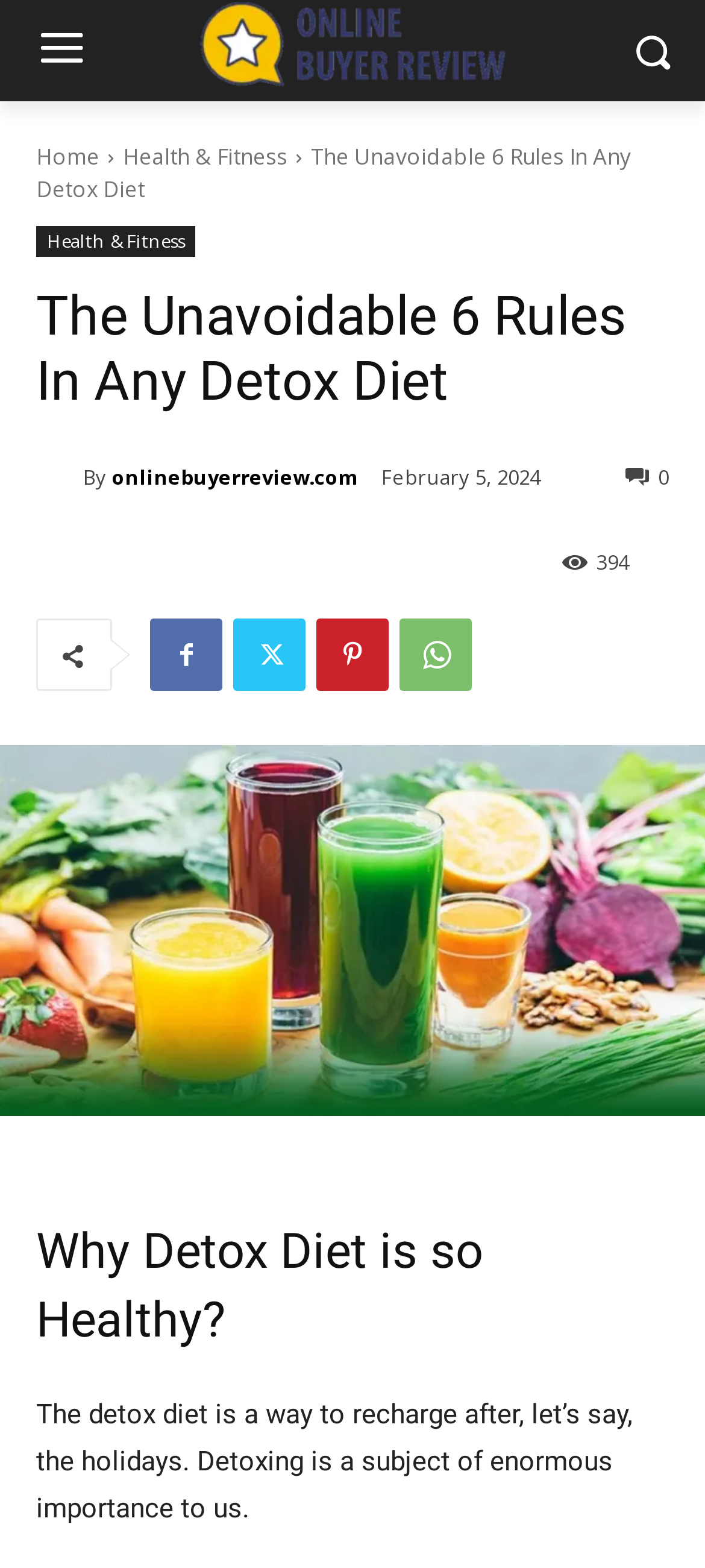Find the bounding box coordinates of the element to click in order to complete this instruction: "Go to the 'onlinebuyerreview.com' website". The bounding box coordinates must be four float numbers between 0 and 1, denoted as [left, top, right, bottom].

[0.051, 0.292, 0.118, 0.315]